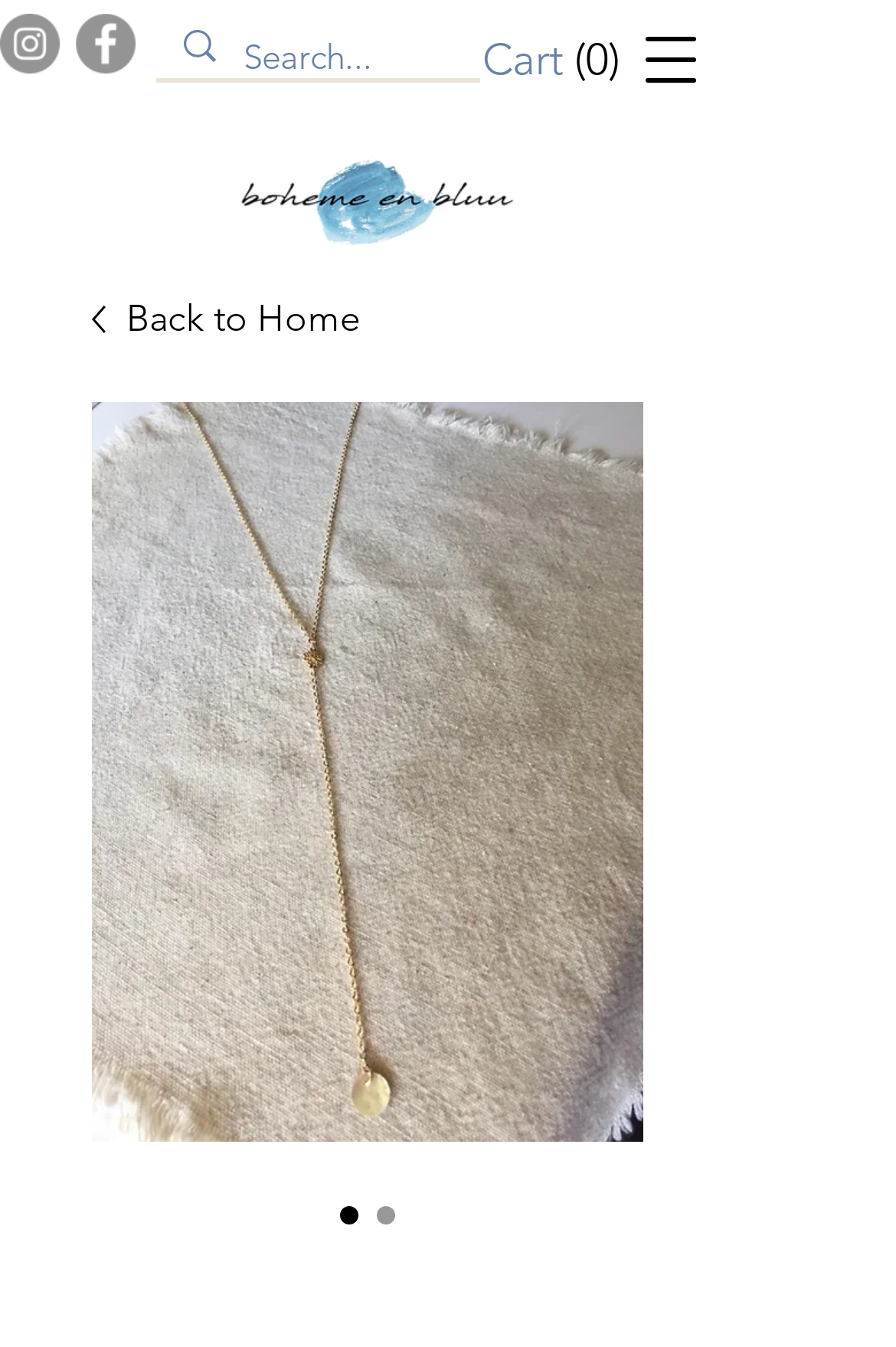Using the element description provided, determine the bounding box coordinates in the format (top-left x, top-left y, bottom-right x, bottom-right y). Ensure that all values are floating point numbers between 0 and 1. Element description: aria-label="Search..." name="q" placeholder="Search..."

[0.272, 0.01, 0.438, 0.073]